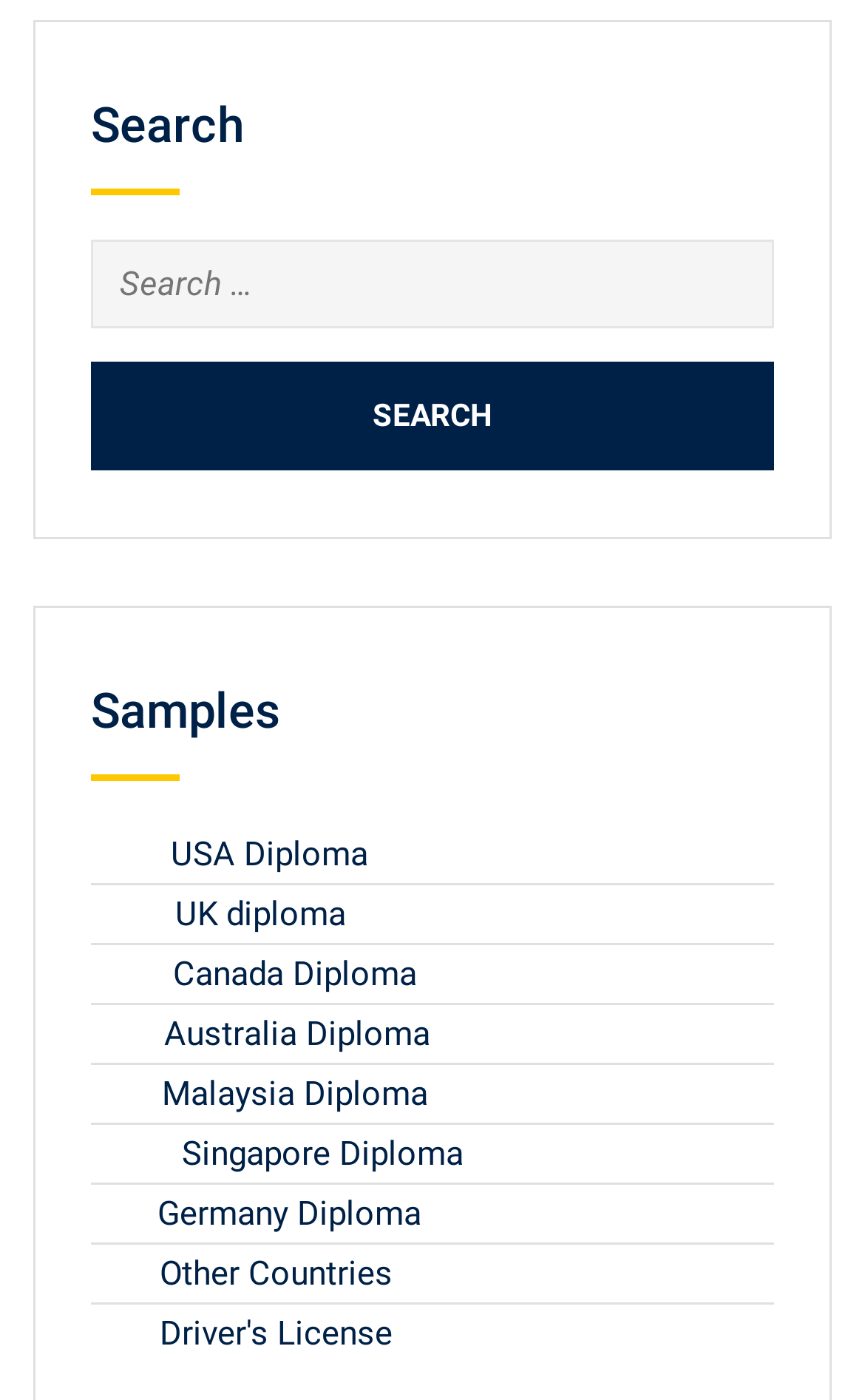How many country diplomas are listed?
Please respond to the question with as much detail as possible.

There are links to 'USA Diploma', 'UK diploma', 'Canada Diploma', 'Australia Diploma', 'Malaysia Diploma', 'Singapore Diploma', and 'Germany Diploma', which suggests that there are 7 country diplomas listed.